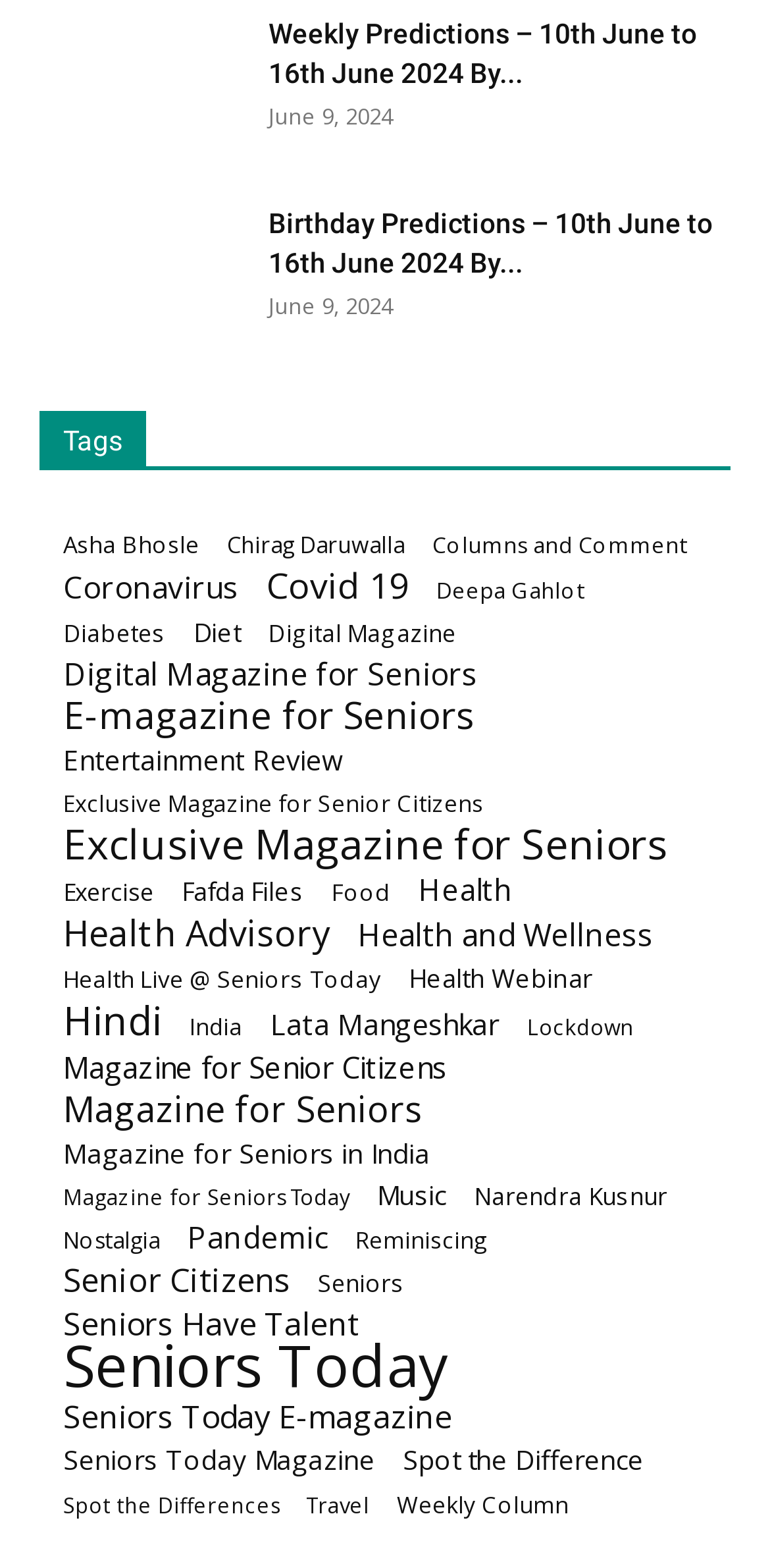What is the position of the image 'Astrology' on the webpage?
Kindly offer a detailed explanation using the data available in the image.

I determined the position by looking at the bounding box coordinates of the image 'Astrology' which has a y1 value of 0.009, indicating that it is located at the top of the webpage, and an x1 value of 0.051, indicating that it is located on the left side of the webpage.